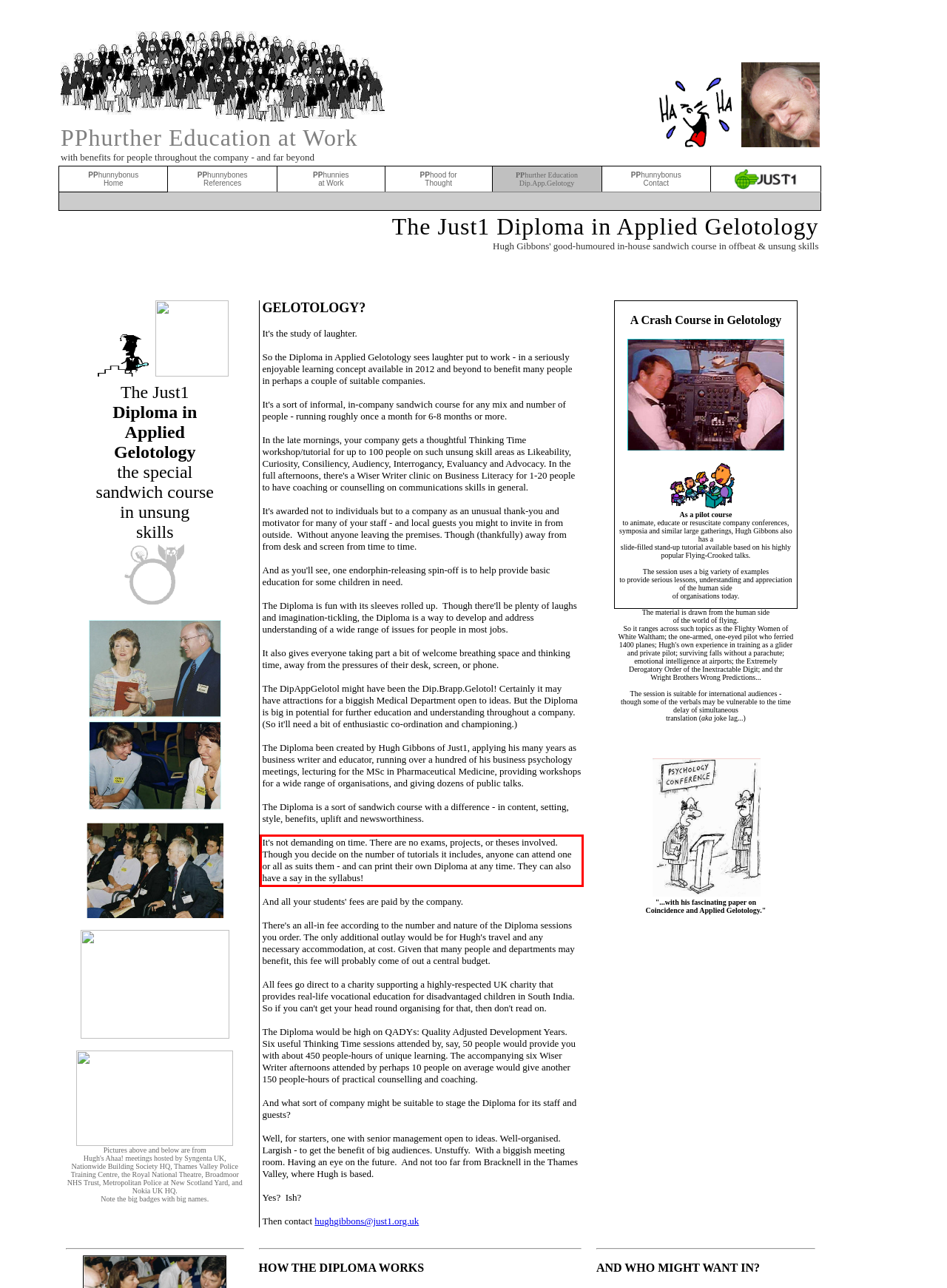You have a screenshot of a webpage with a red bounding box. Identify and extract the text content located inside the red bounding box.

It's not demanding on time. There are no exams, projects, or theses involved. Though you decide on the number of tutorials it includes, anyone can attend one or all as suits them - and can print their own Diploma at any time. They can also have a say in the syllabus!